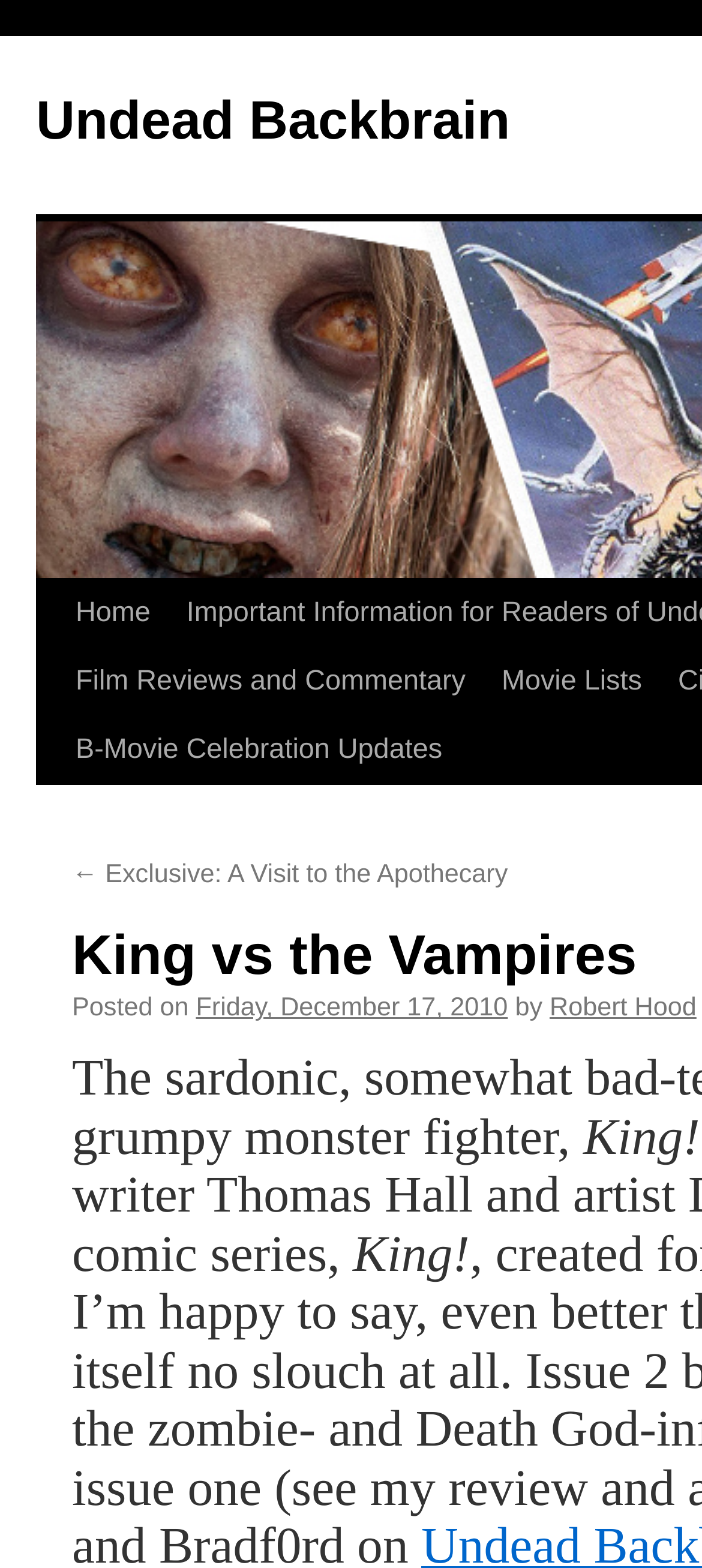Consider the image and give a detailed and elaborate answer to the question: 
What is the title of the latest article?

I found the title of the latest article by looking at the link '← Exclusive: A Visit to the Apothecary', which suggests that this is the title of the latest article.